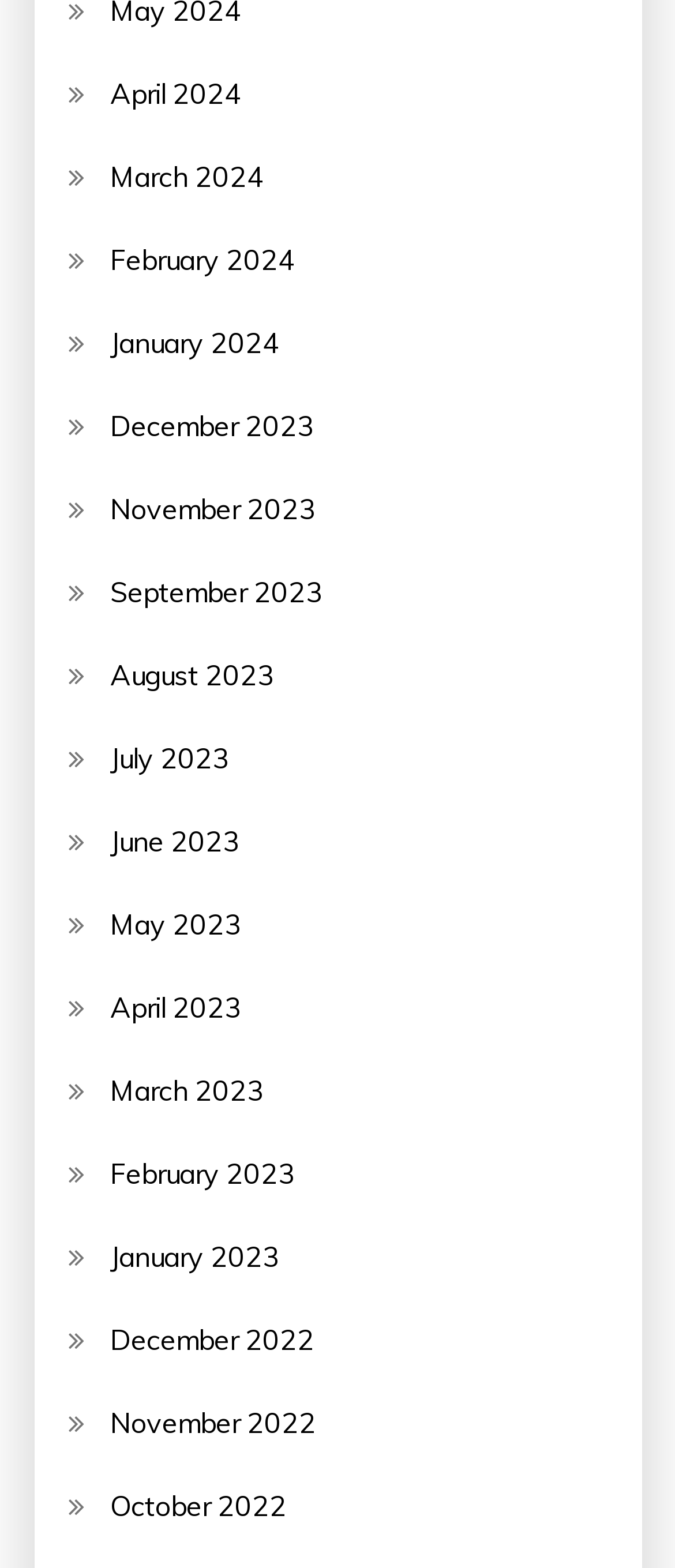Determine the bounding box coordinates of the element's region needed to click to follow the instruction: "access November 2023". Provide these coordinates as four float numbers between 0 and 1, formatted as [left, top, right, bottom].

[0.163, 0.309, 0.468, 0.34]